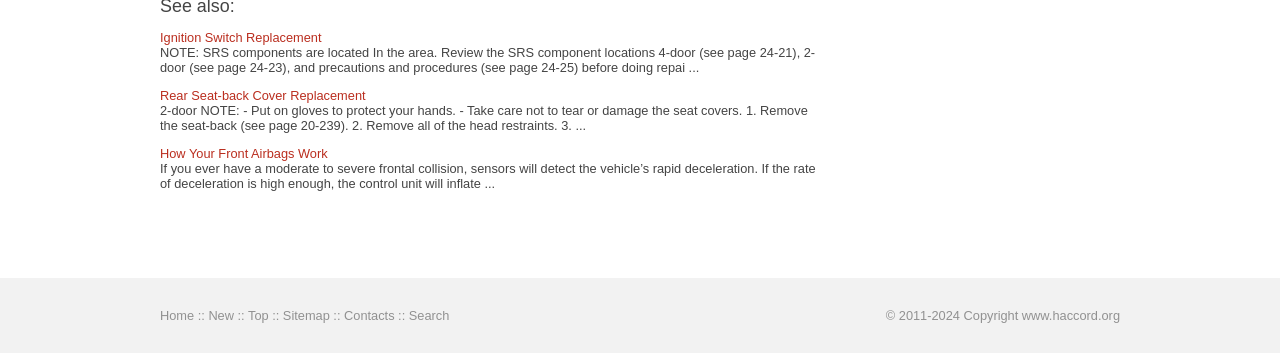Answer the question below using just one word or a short phrase: 
What triggers the inflation of front airbags?

Rapid deceleration